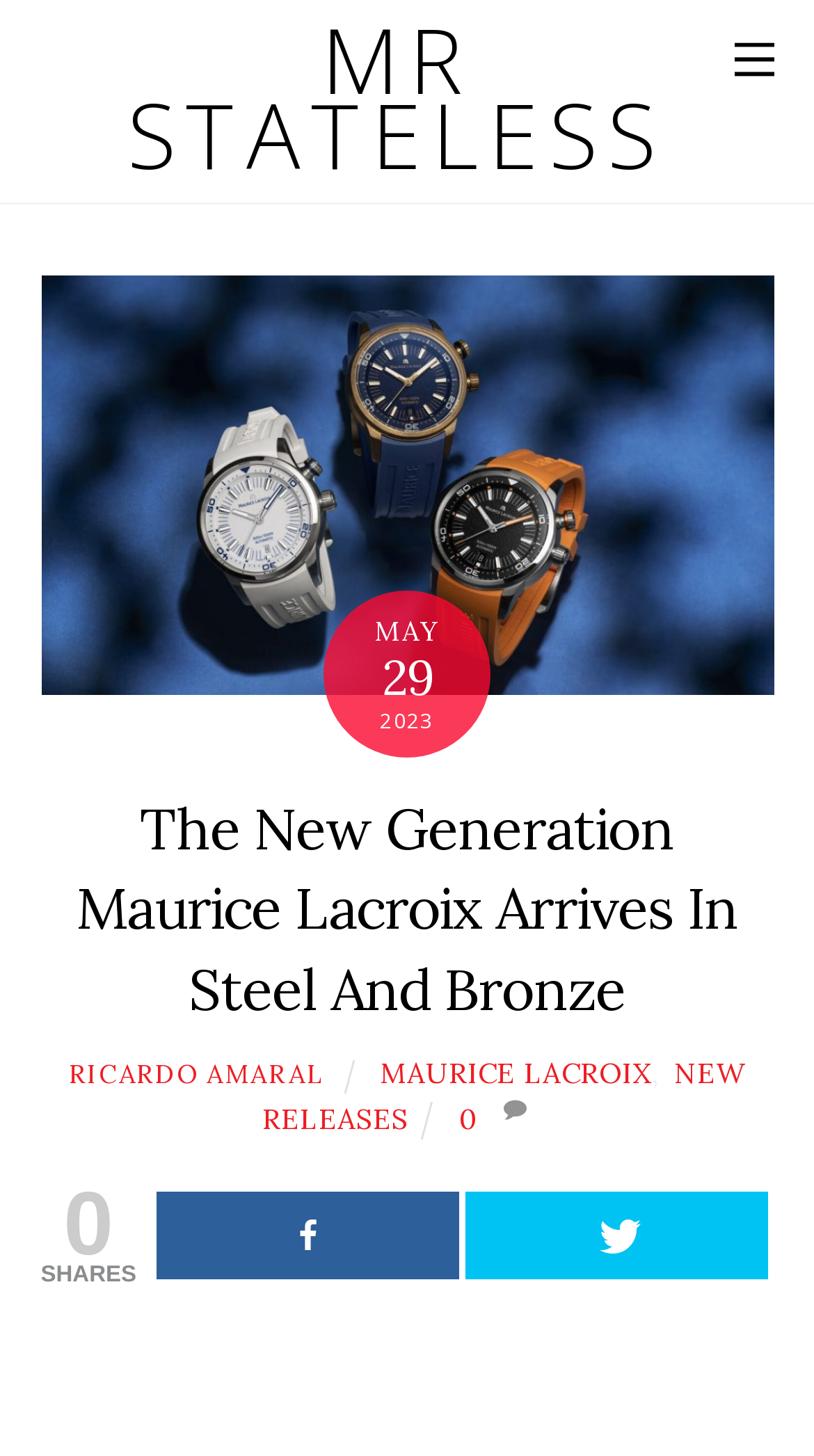What is the date of the event?
Please provide a single word or phrase in response based on the screenshot.

May 29, 2023